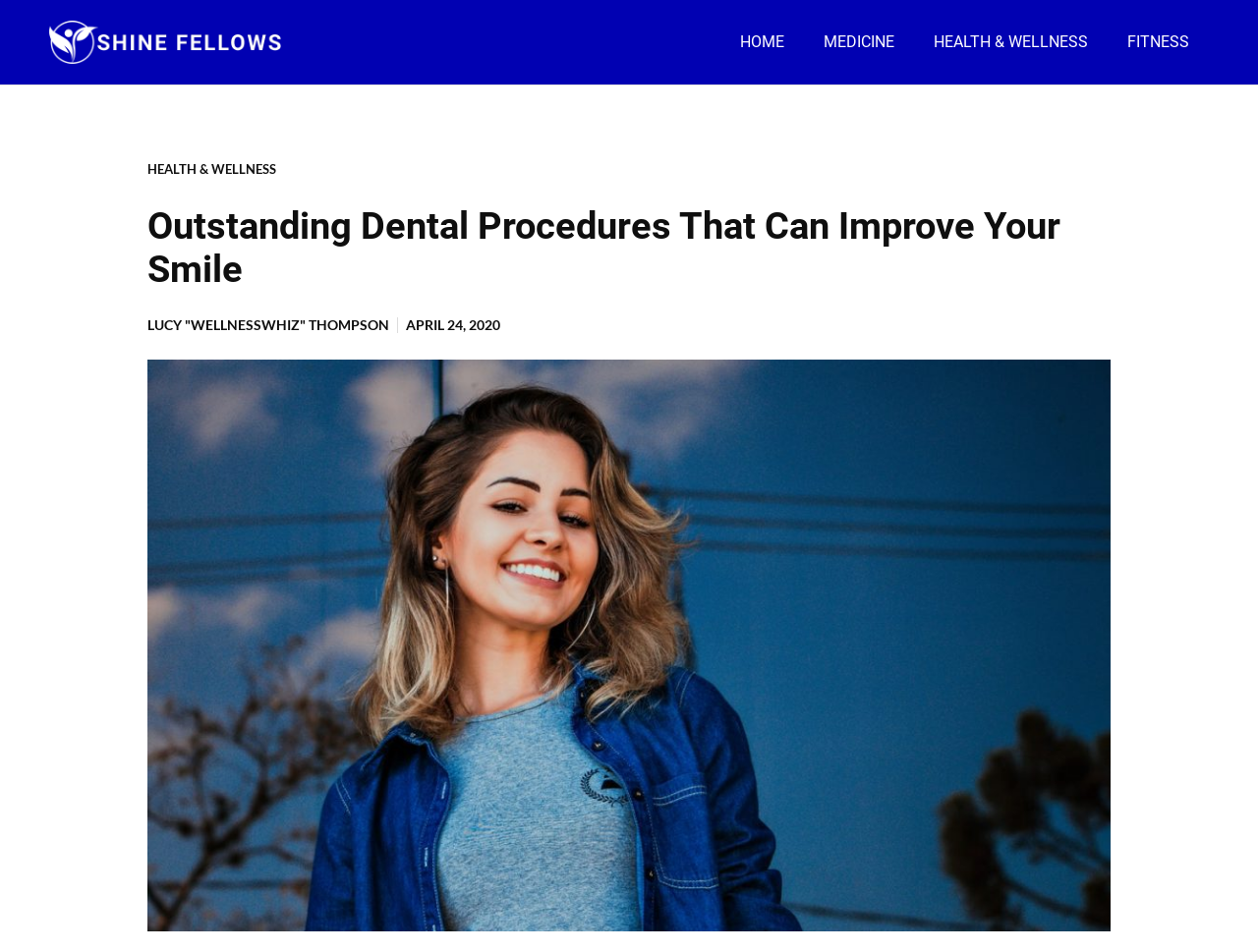Please specify the bounding box coordinates of the clickable region necessary for completing the following instruction: "click the Shine Fellows logo". The coordinates must consist of four float numbers between 0 and 1, i.e., [left, top, right, bottom].

[0.039, 0.021, 0.27, 0.067]